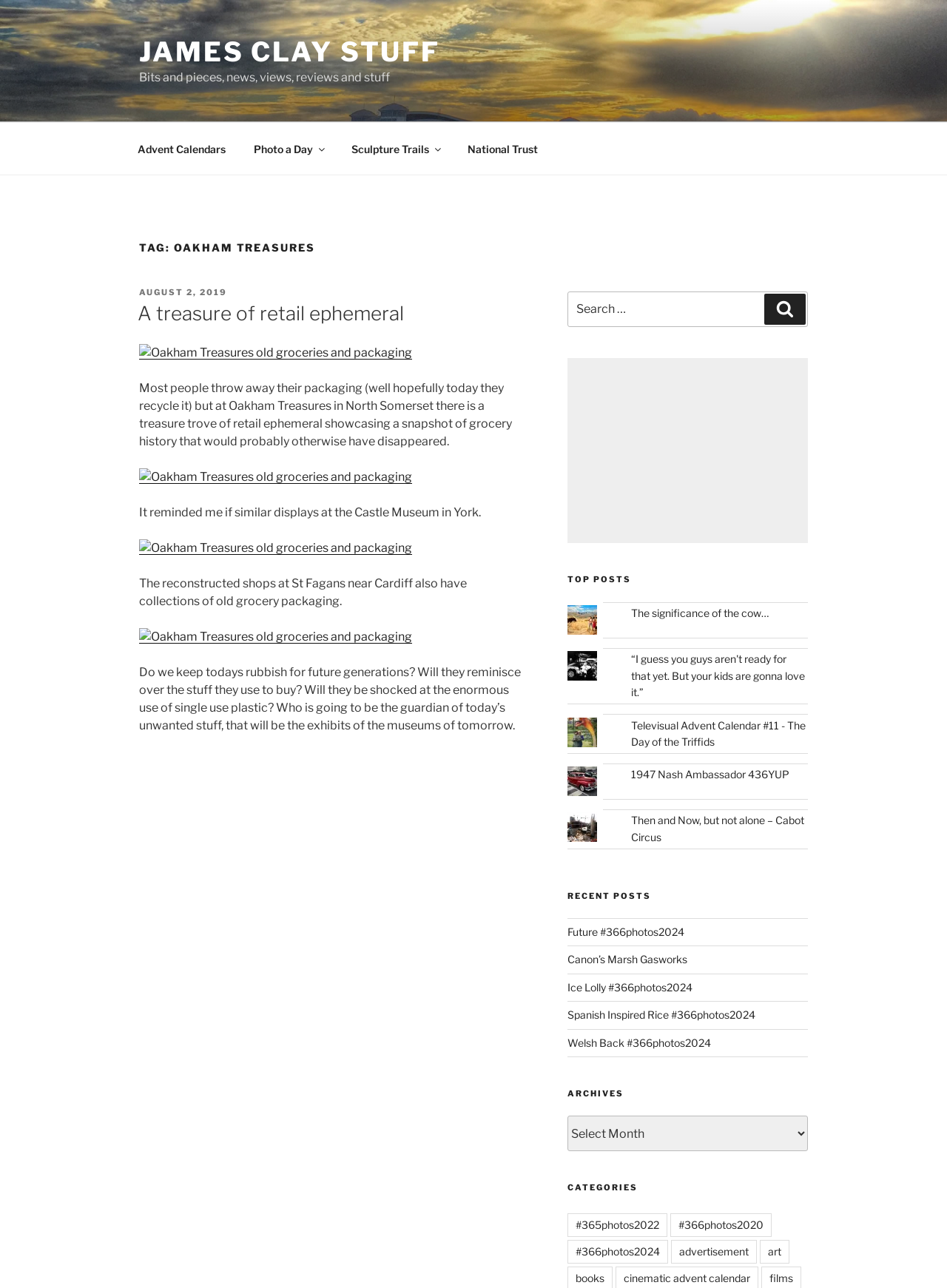Extract the bounding box coordinates for the UI element described as: "A treasure of retail ephemeral".

[0.145, 0.235, 0.427, 0.252]